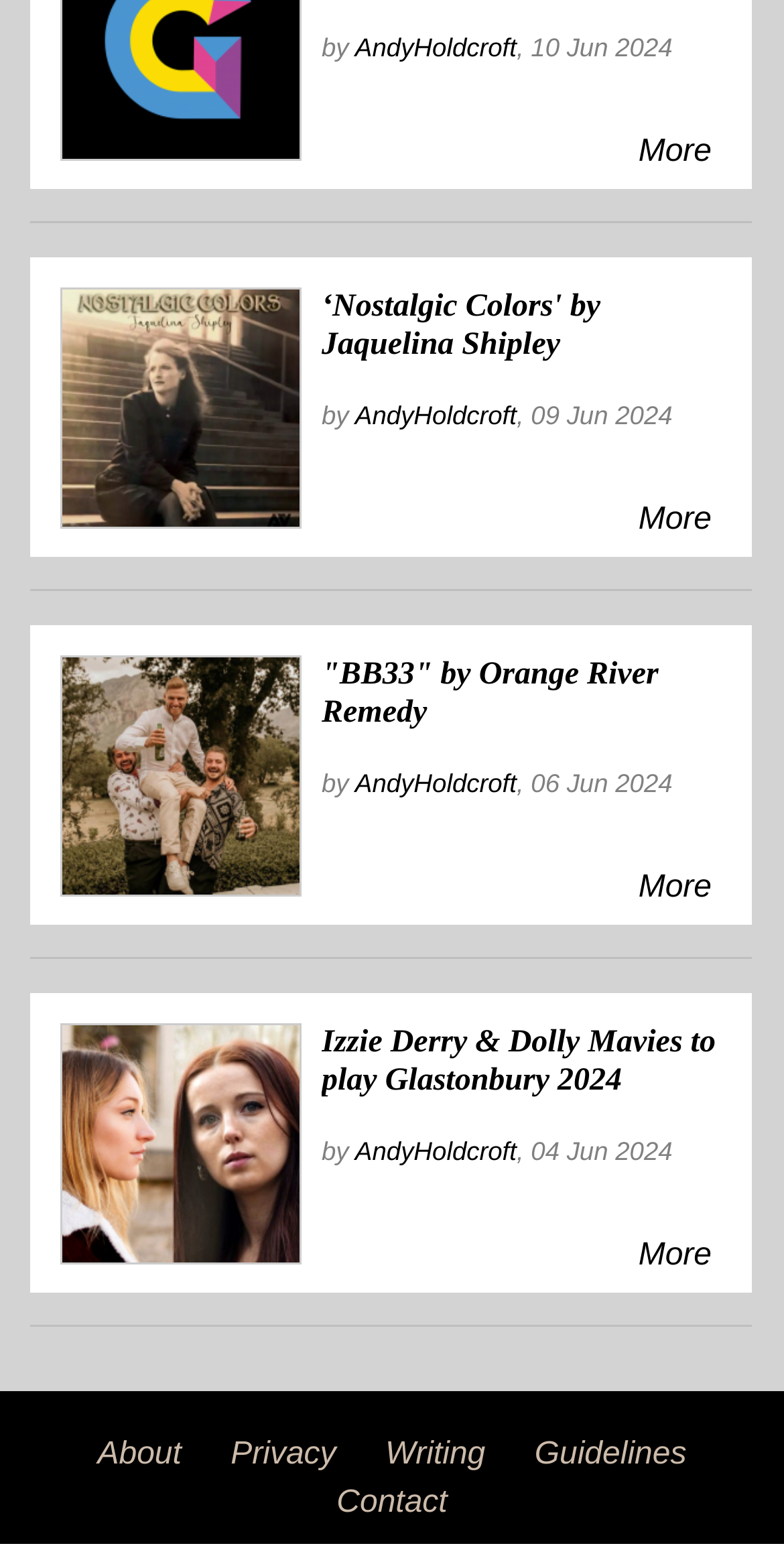How many images are on the webpage?
Respond to the question with a single word or phrase according to the image.

4